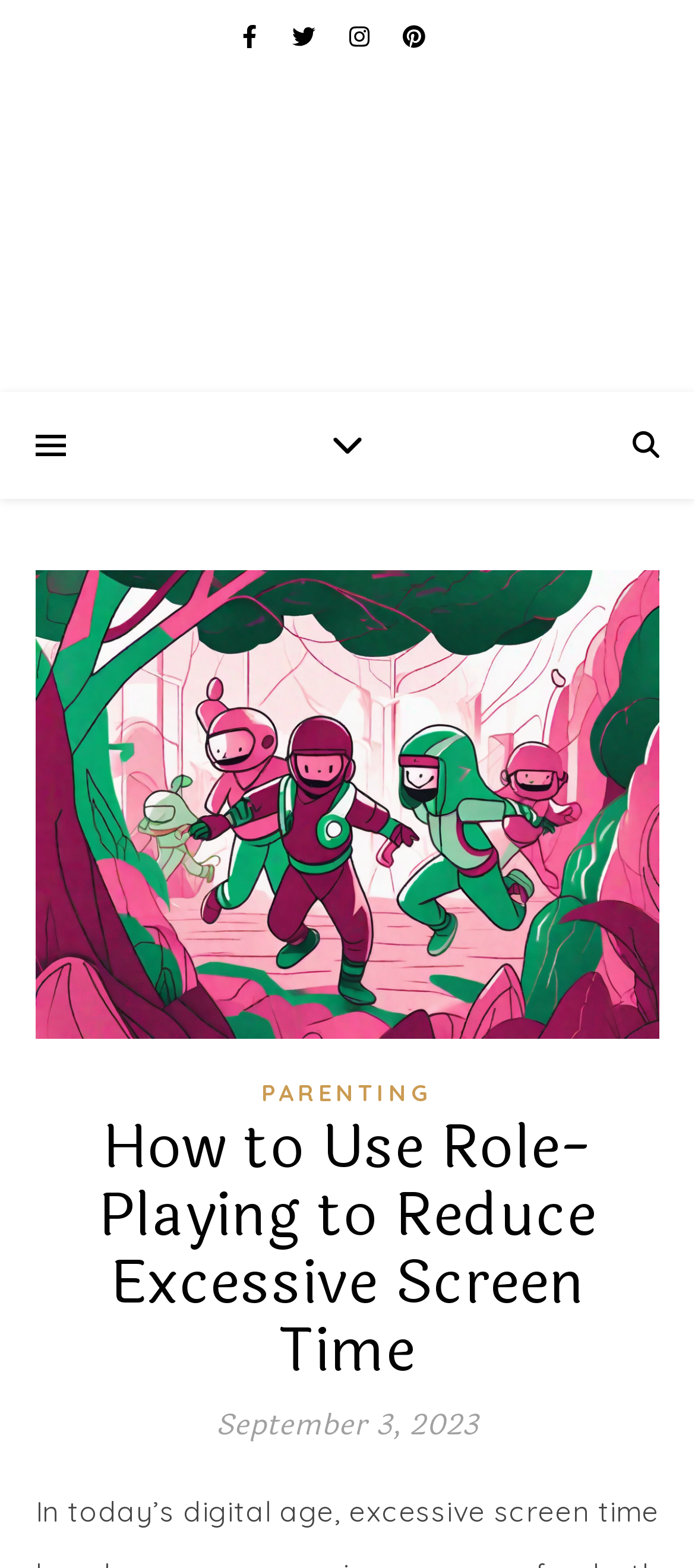Identify the bounding box for the UI element that is described as follows: "Parenting".

[0.376, 0.687, 0.624, 0.705]